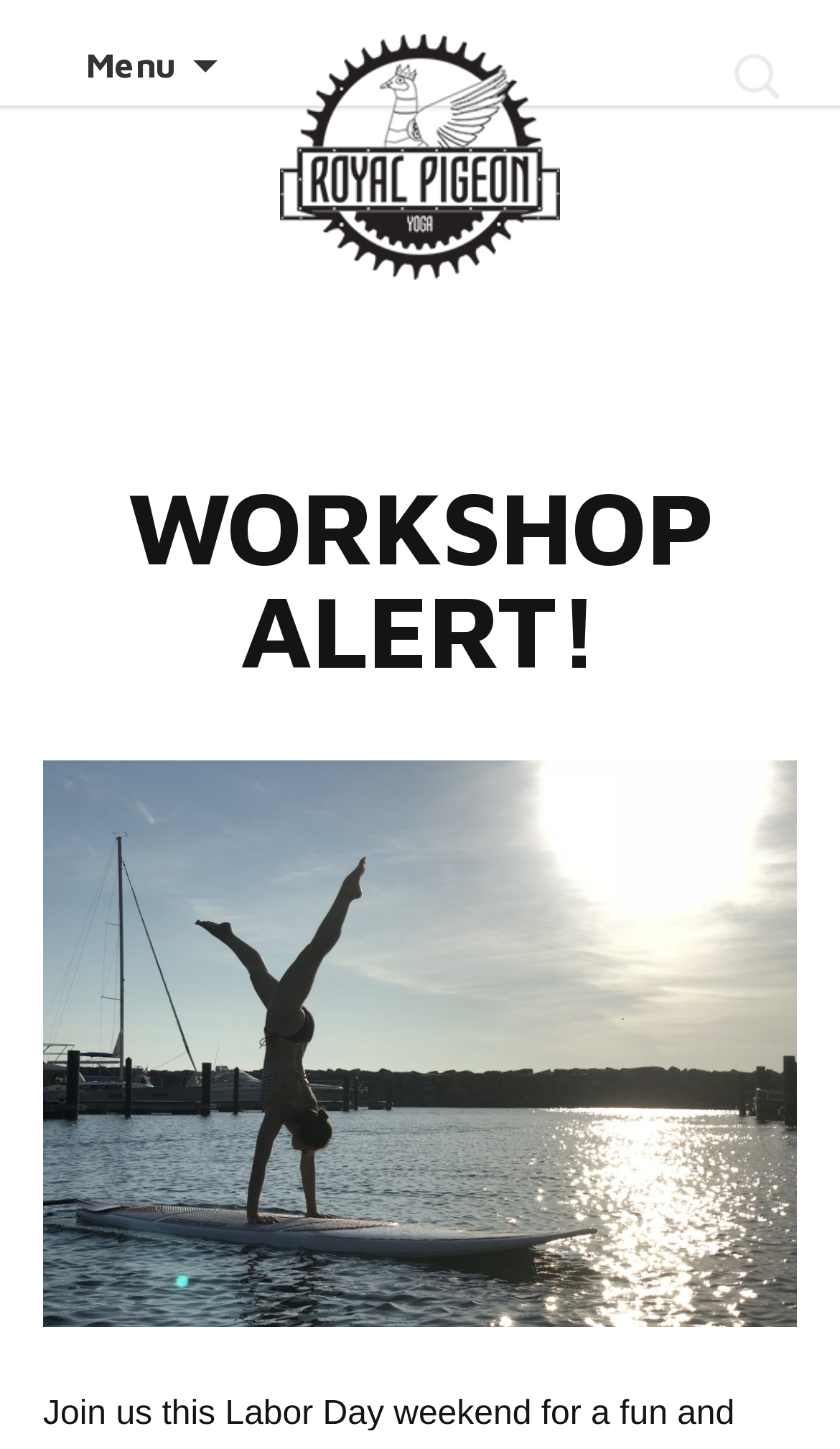Locate and provide the bounding box coordinates for the HTML element that matches this description: "parent_node: +8613922701145 title="TEL"".

None